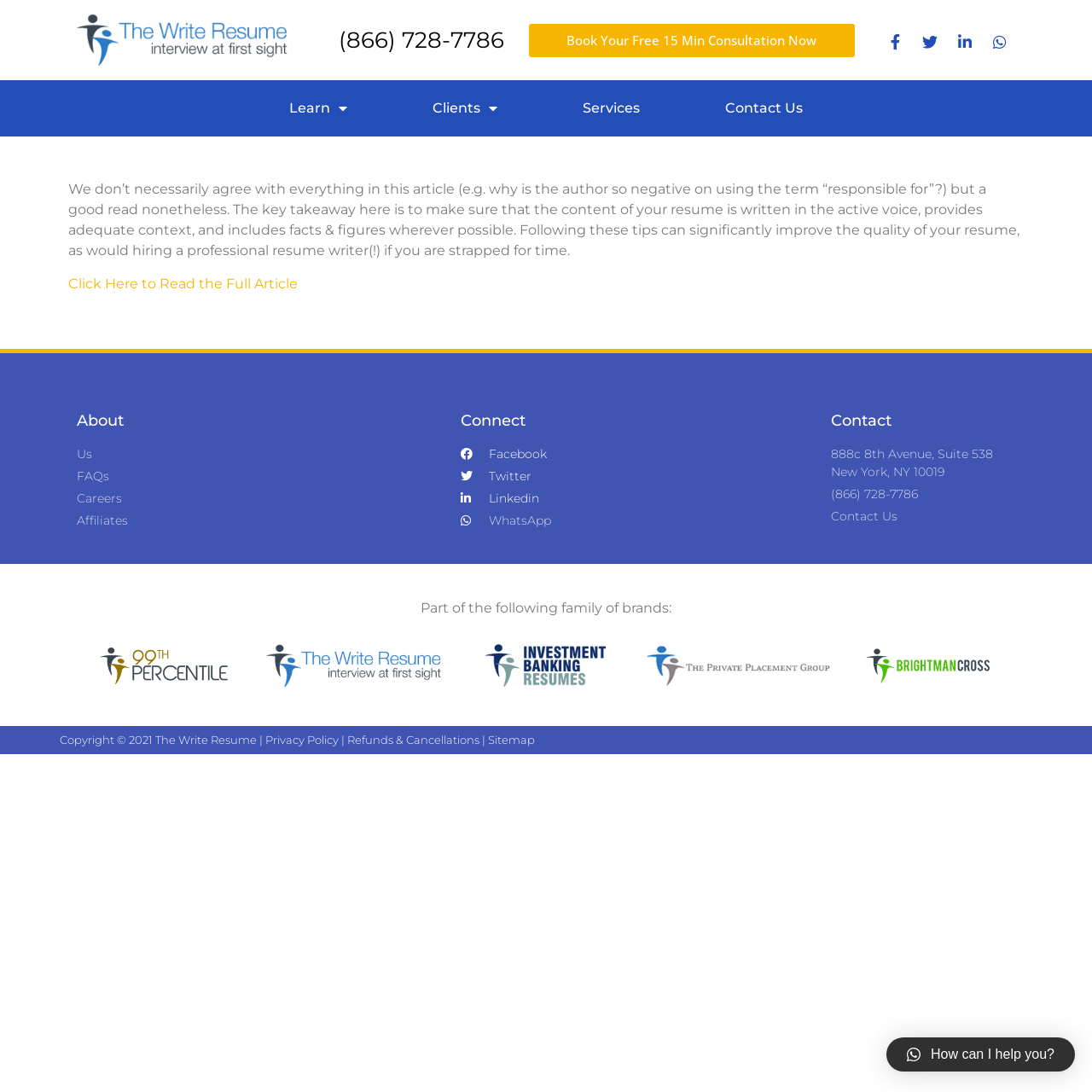What is the family of brands that The Write Resume is part of?
Look at the image and answer the question with a single word or phrase.

Not specified